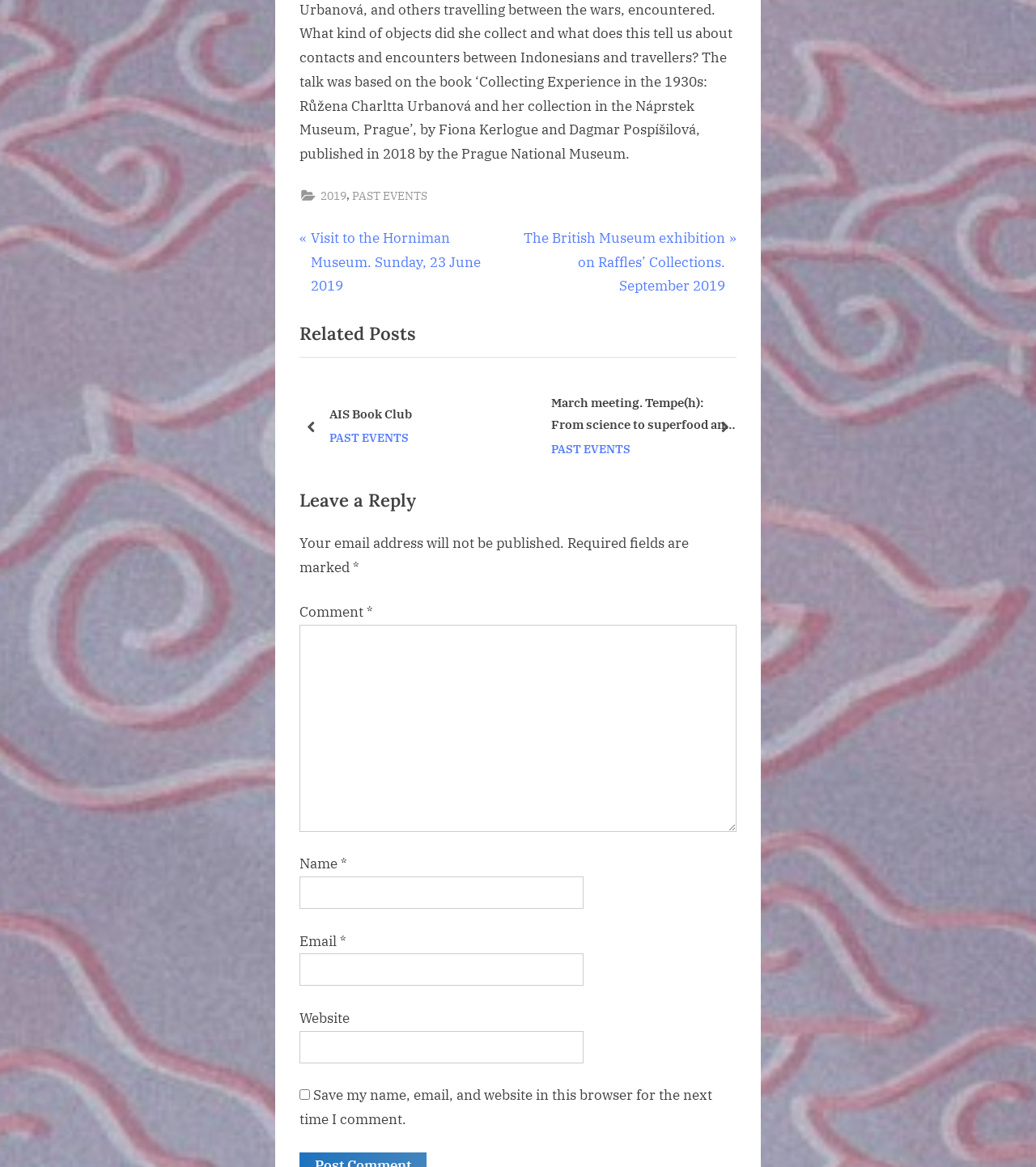Pinpoint the bounding box coordinates of the area that must be clicked to complete this instruction: "Click the 'FOR CUSTOMERS' link".

None